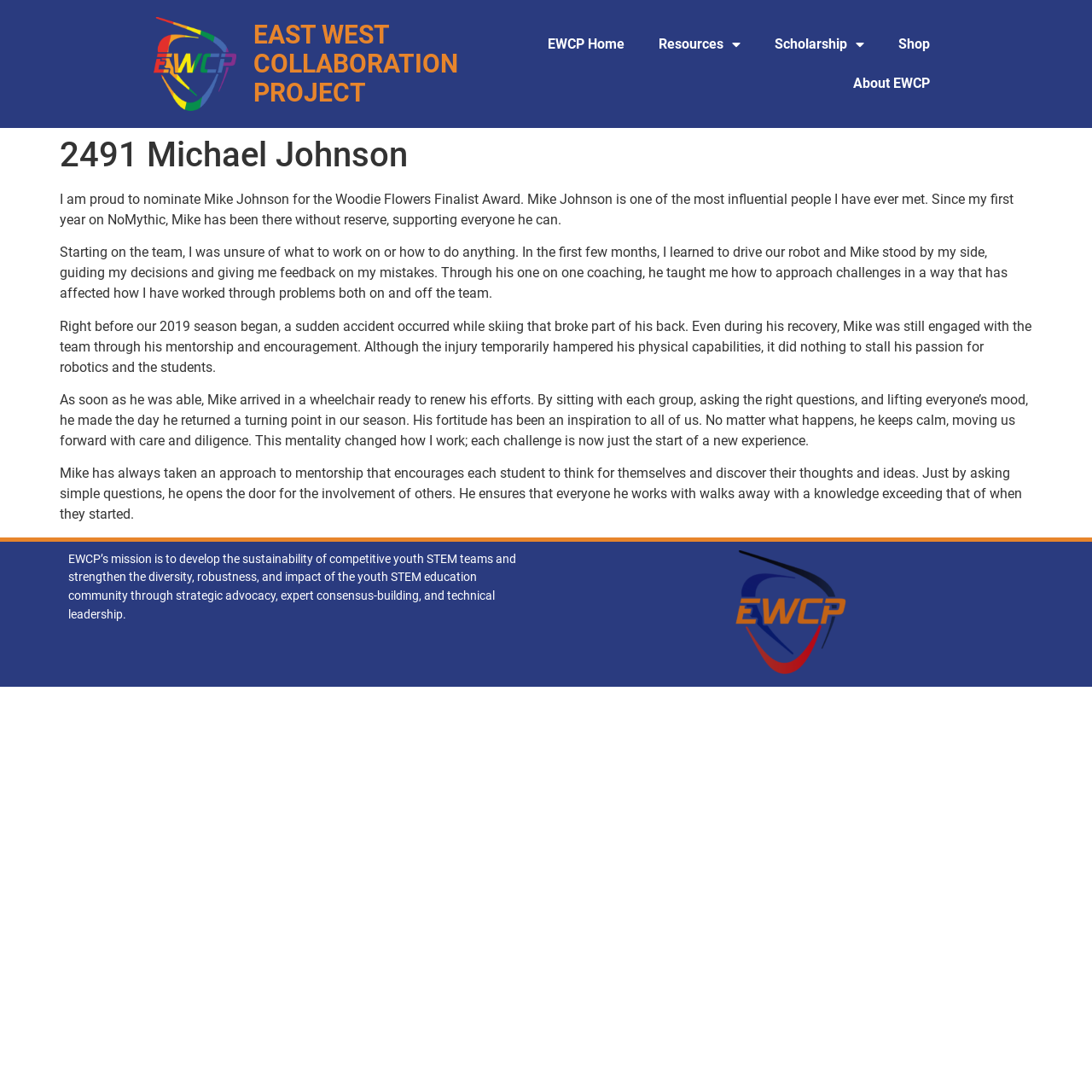Give a one-word or short-phrase answer to the following question: 
What is the organization mentioned on the webpage?

EWCP